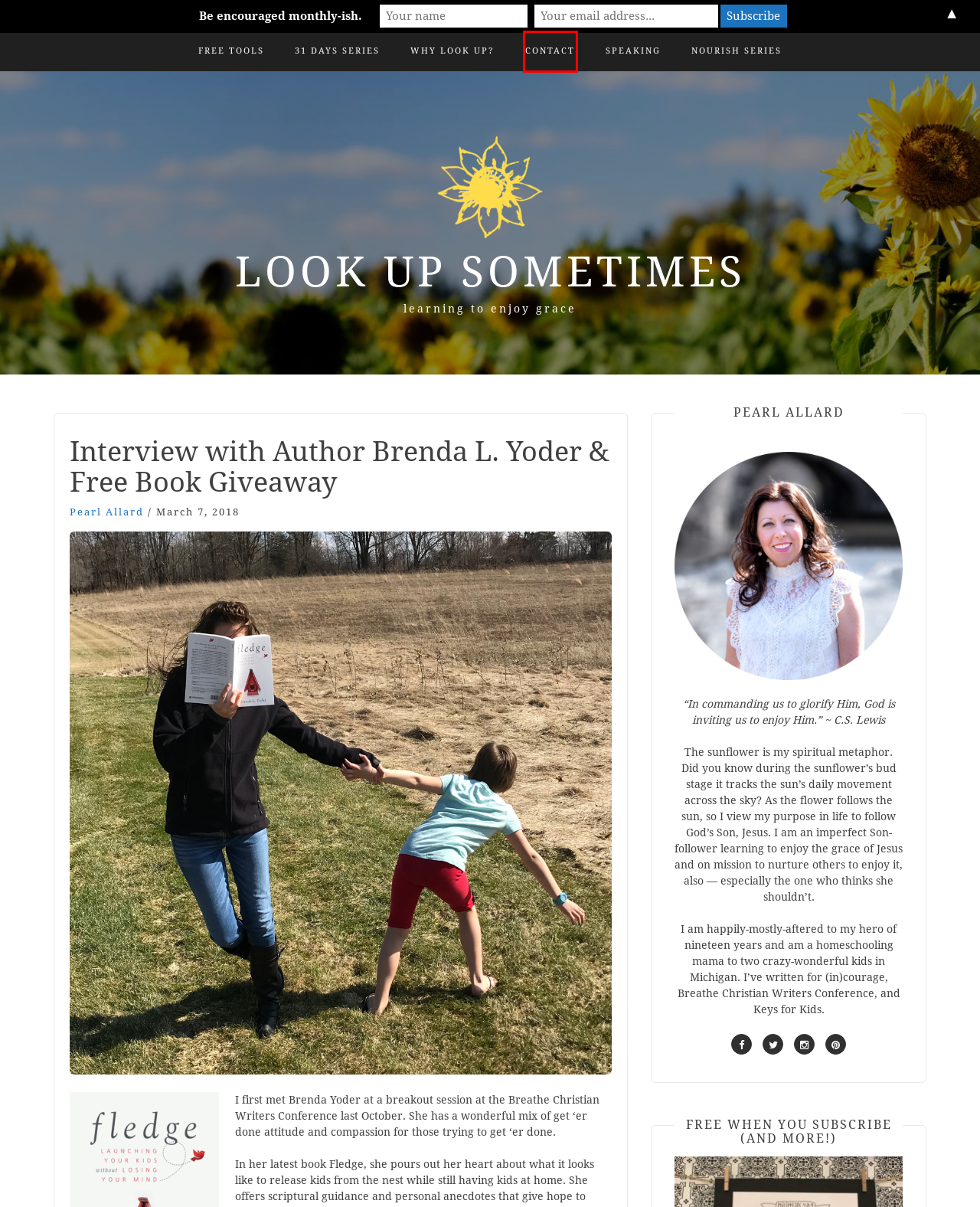Observe the screenshot of a webpage with a red bounding box around an element. Identify the webpage description that best fits the new page after the element inside the bounding box is clicked. The candidates are:
A. Why Look Up? – Look Up Sometimes
B. Look Up Sometimes – learning to enjoy grace
C. Free Tools – Look Up Sometimes
D. Nourish series – Look Up Sometimes
E. Contact – Look Up Sometimes
F. Speaking – Look Up Sometimes
G. Look Up for 31 Days - Look Up Sometimes (Pearl Allard)
H. Take Heart...Your Labor in the Lord Is Not in Vain – Look Up Sometimes

E